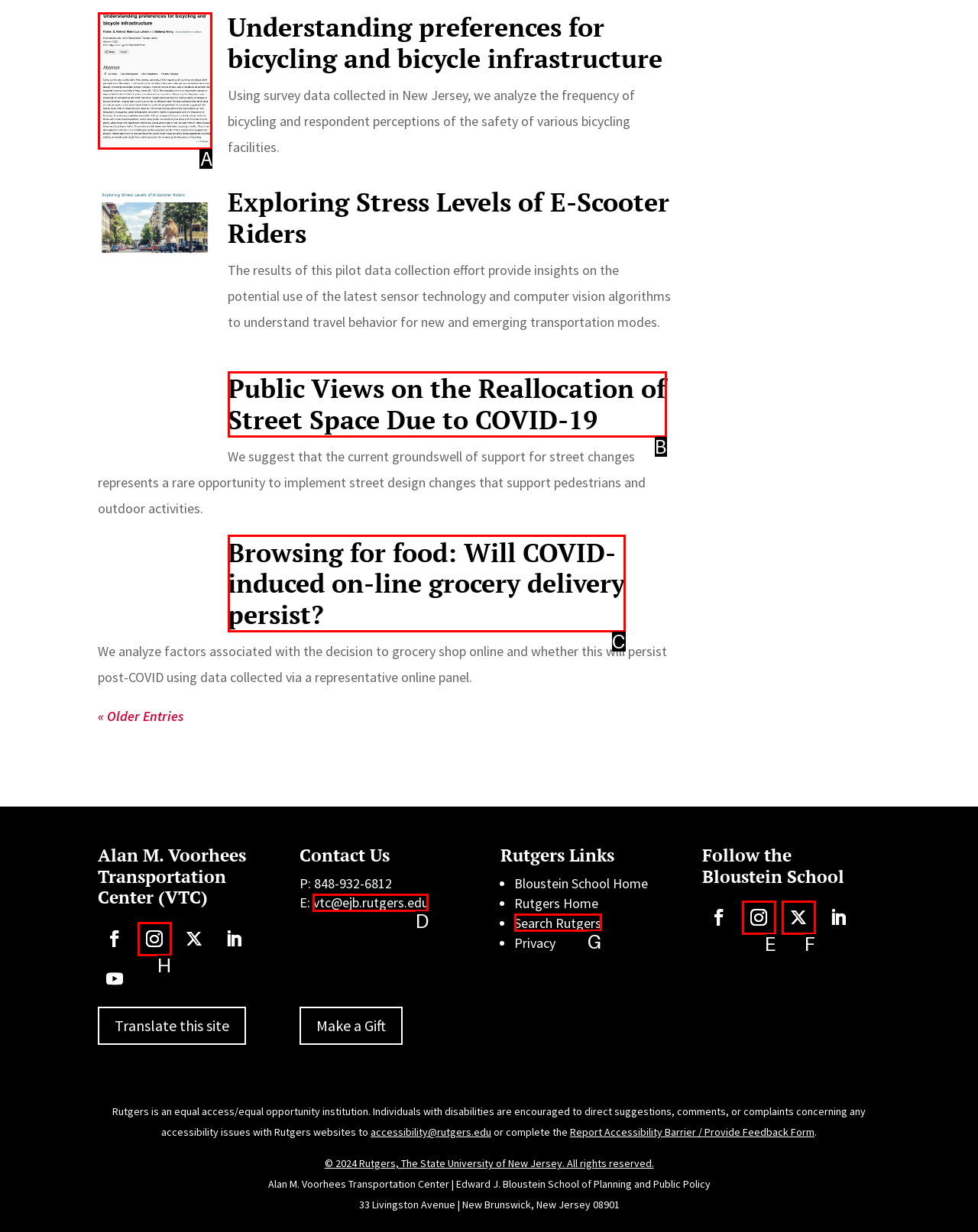For the task: Click on 'Understanding preferences for bicycling and bicycle infrastructure', specify the letter of the option that should be clicked. Answer with the letter only.

A